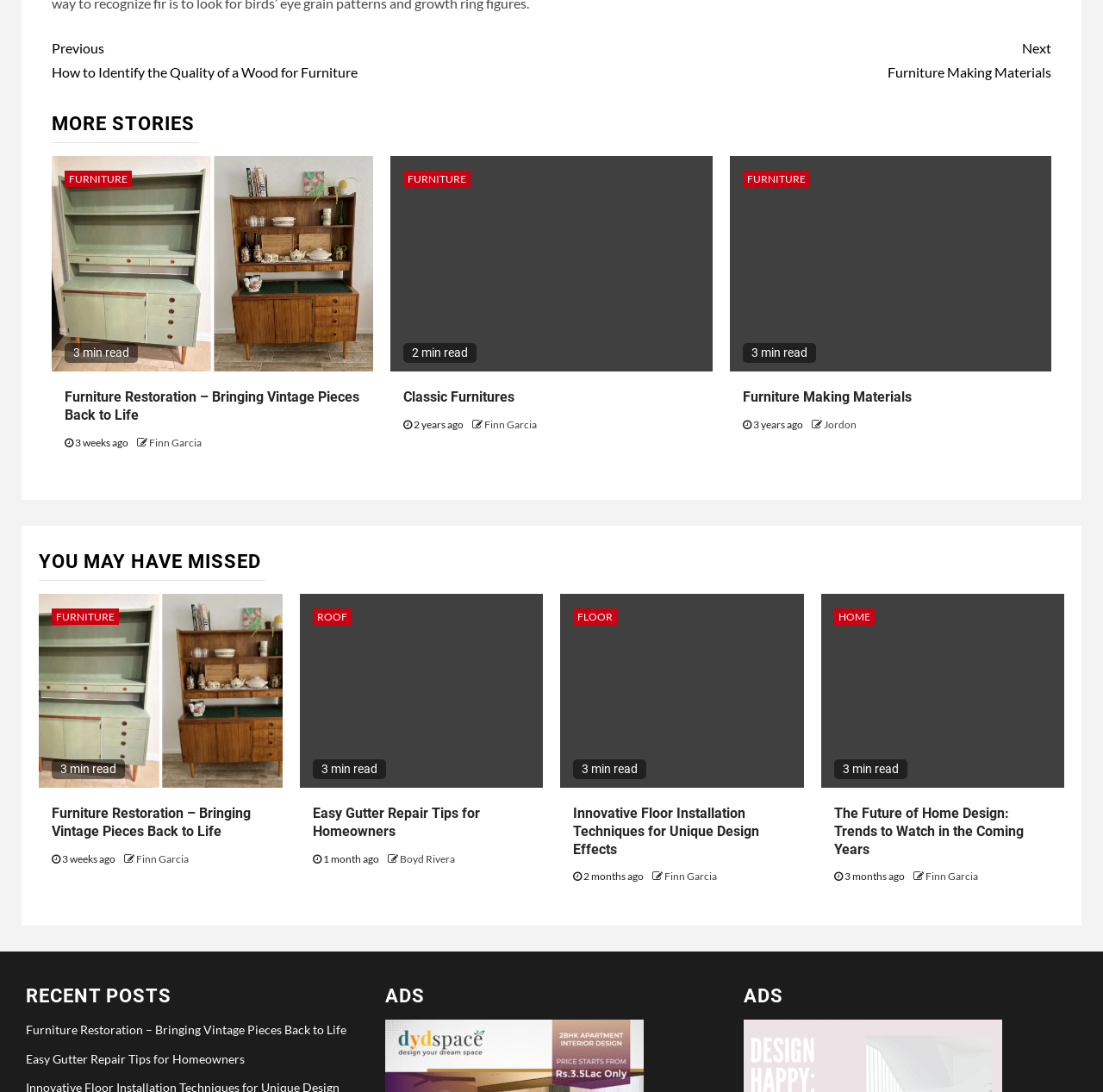Find the bounding box of the web element that fits this description: "Furniture Making Materials".

[0.673, 0.356, 0.826, 0.371]